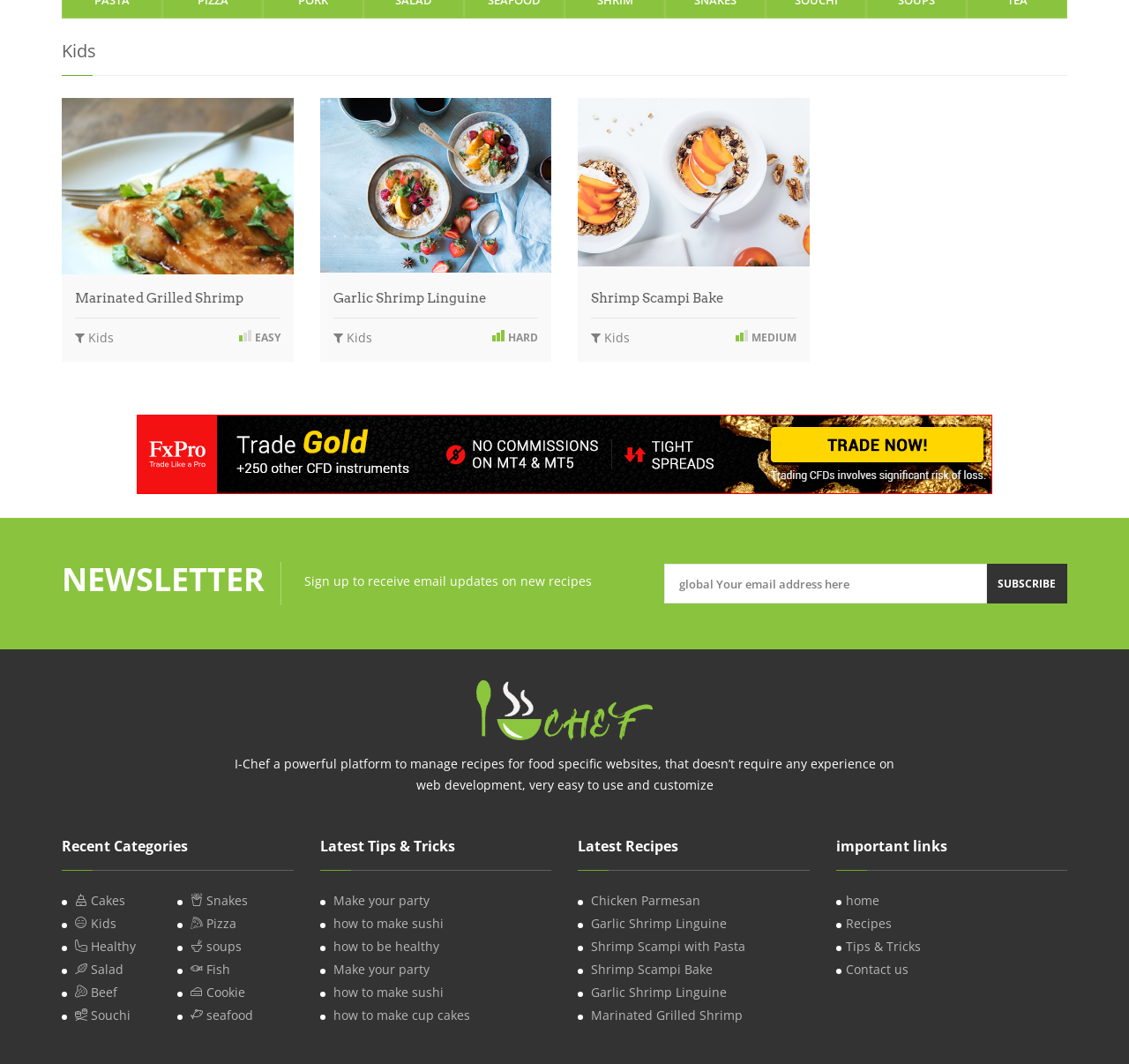Given the element description "Marinated Grilled Shrimp", identify the bounding box of the corresponding UI element.

[0.066, 0.27, 0.248, 0.29]